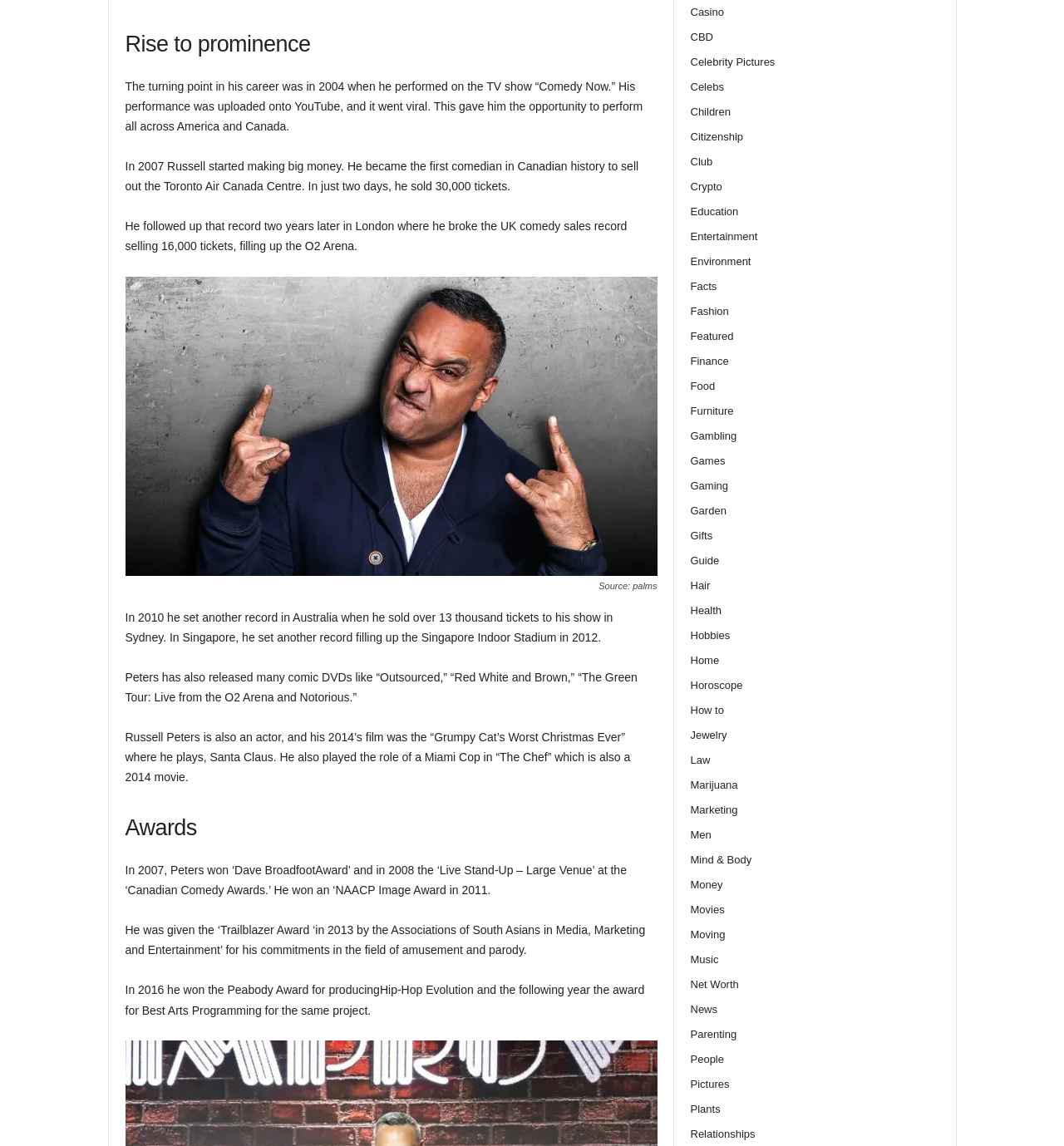Could you locate the bounding box coordinates for the section that should be clicked to accomplish this task: "Learn about Russell Peters' rise to prominence".

[0.118, 0.025, 0.618, 0.052]